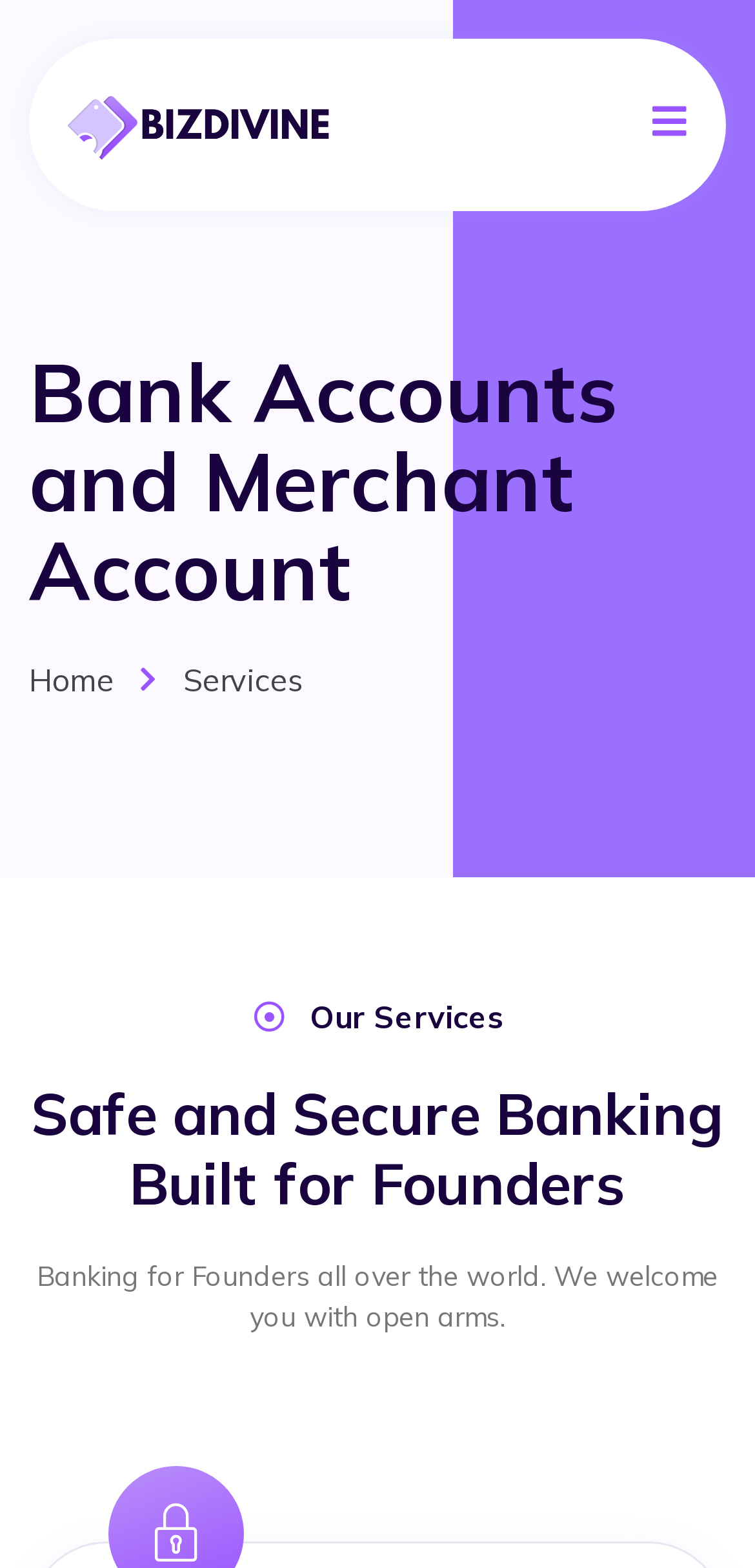What is the purpose of the 'open-menu' button?
Using the information from the image, provide a comprehensive answer to the question.

The 'open-menu' button is a UI element with a bounding box coordinate of [0.864, 0.049, 0.91, 0.11]. Its purpose is likely to open a menu, allowing users to access more options or features on the webpage.